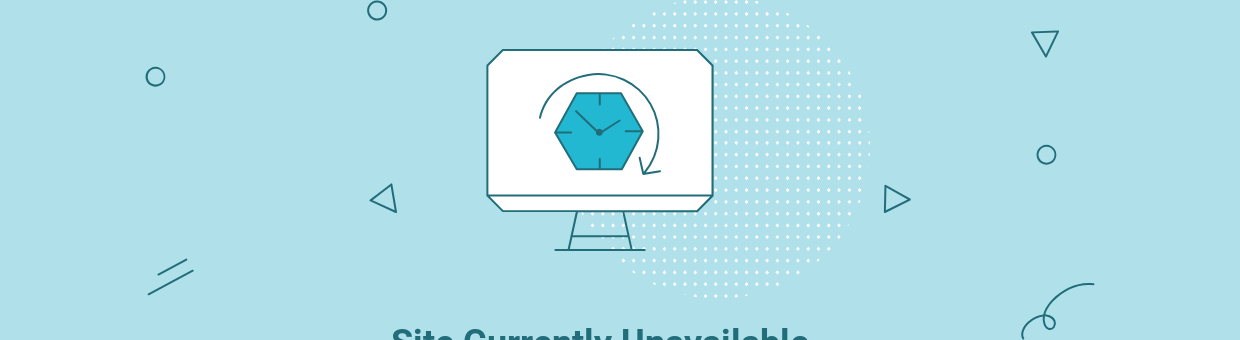Analyze the image and deliver a detailed answer to the question: What is the purpose of the text below the monitor?

The caption explains that the prominent text below the monitor clearly informs users of the site's current status, ensuring clarity and ease of understanding for visitors facing this temporary inconvenience, which implies that the text serves as a notification to users about the site's unavailability.